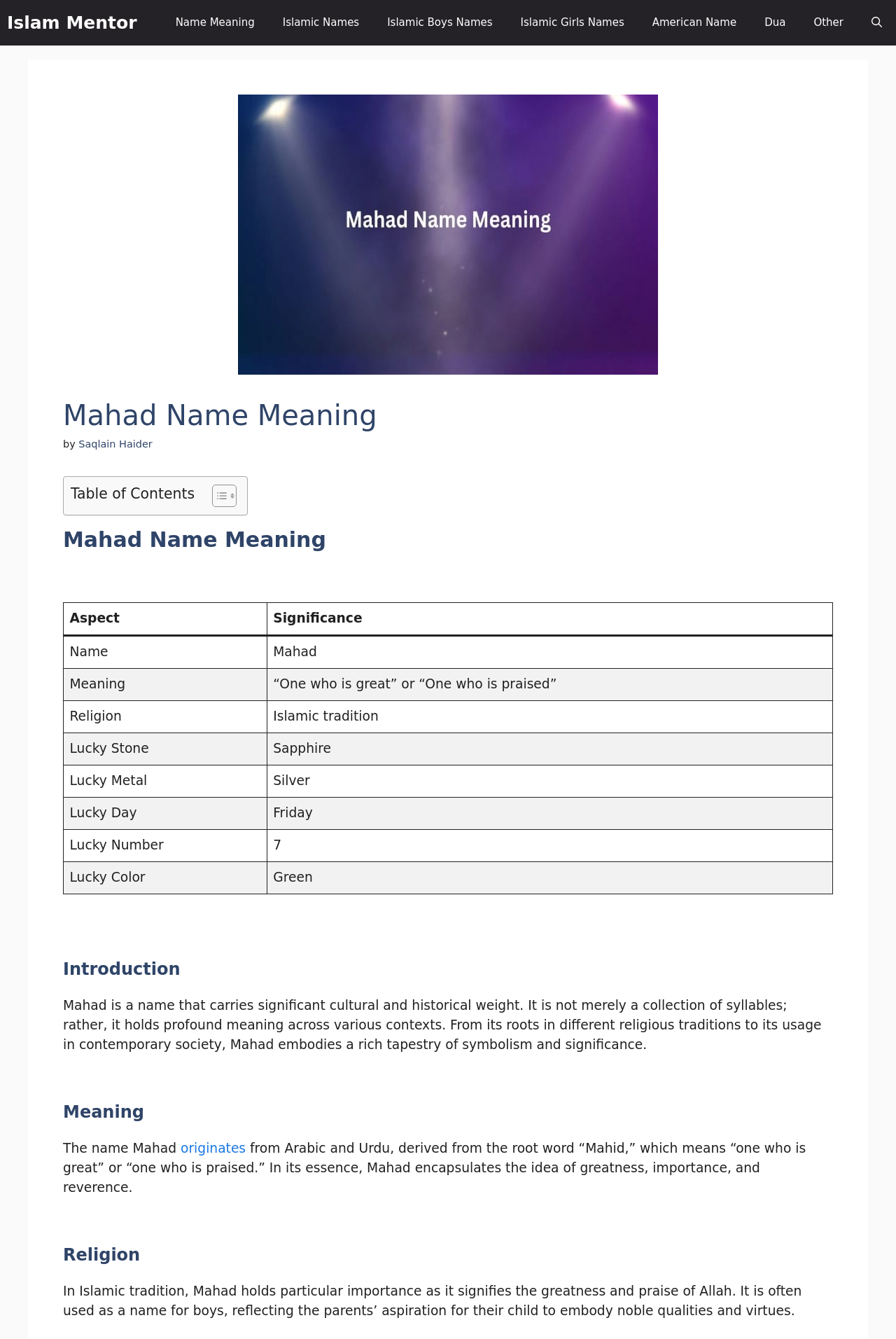Offer an in-depth caption of the entire webpage.

The webpage is about the meaning and significance of the name "Mahad". At the top, there is a navigation bar with links to various sections, including "Islam Mentor", "Name Meaning", "Islamic Names", and others. Below the navigation bar, there is a header section with a heading "Mahad Name Meaning" and a button to open a search function.

The main content of the page is divided into sections, each with a heading. The first section has a table of contents with a toggle button to expand or collapse it. The table of contents lists the various aspects of the name "Mahad", including its meaning, significance, and cultural context.

The next section has a heading "Mahad Name Meaning" and provides a detailed explanation of the name's origin, meaning, and cultural significance. The text is accompanied by a table that breaks down the various aspects of the name, including its meaning, religion, lucky stone, lucky metal, lucky day, lucky number, and lucky color.

Following this section, there are several headings that provide more information about the name "Mahad", including its introduction, meaning, and significance in Islamic tradition. The text is written in a formal and informative tone, providing a detailed and comprehensive understanding of the name "Mahad" and its cultural significance.

Throughout the page, there are several images, including a logo and icons for the toggle button and other interactive elements. The overall layout is clean and easy to navigate, with clear headings and concise text that makes it easy to follow along.